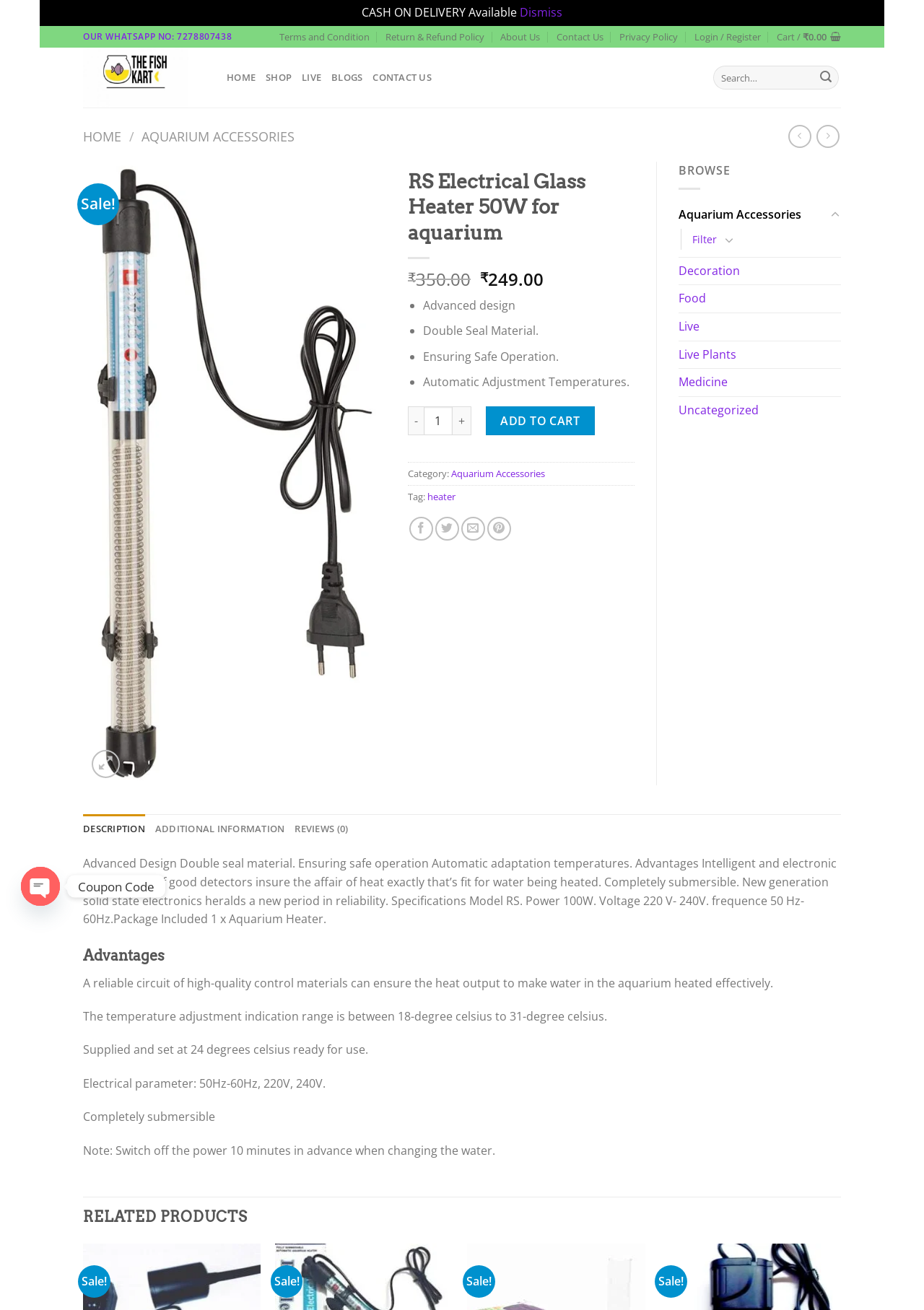Respond with a single word or short phrase to the following question: 
How many reviews are there for this product?

0